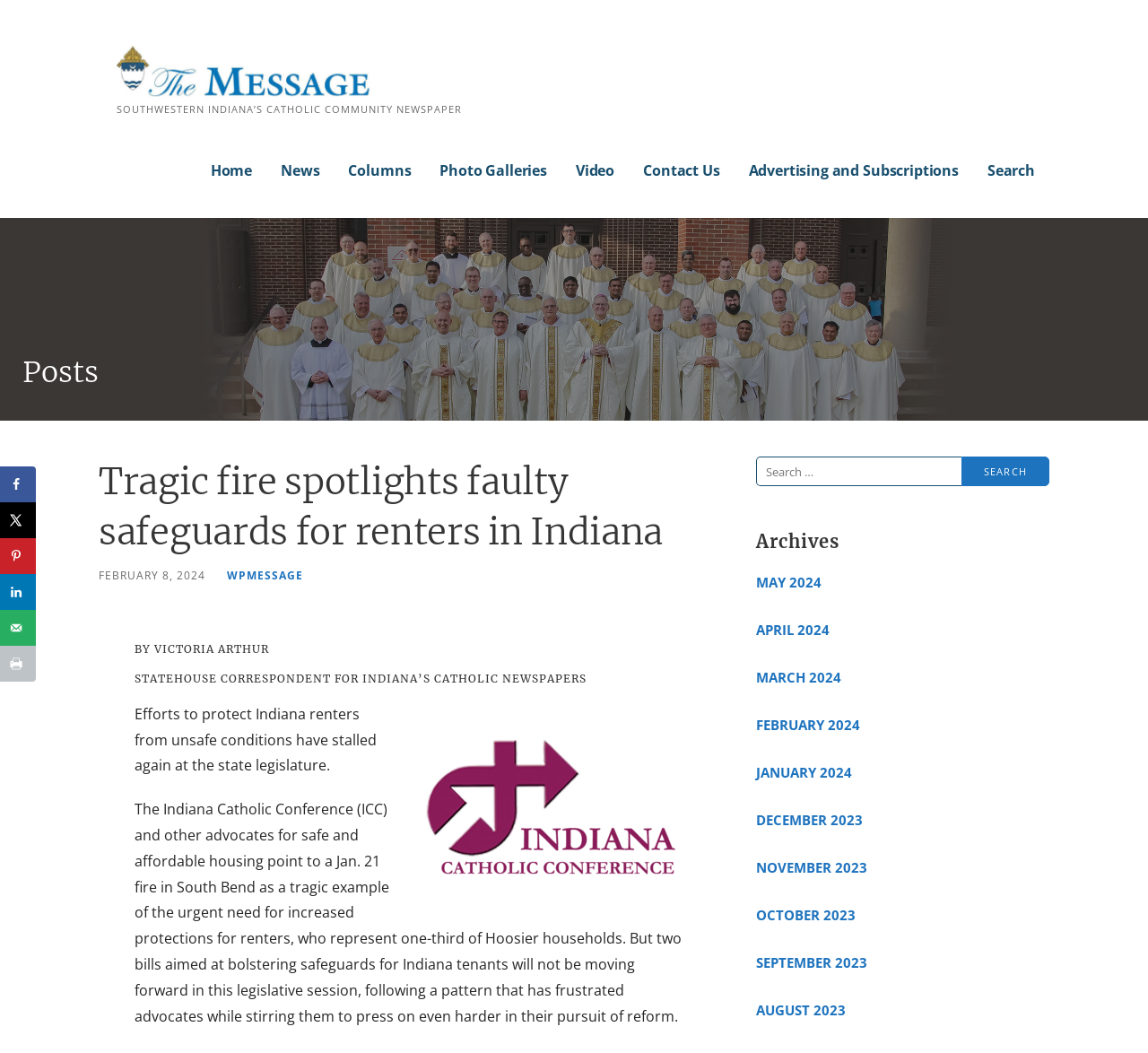Please identify the bounding box coordinates for the region that you need to click to follow this instruction: "View archives for February 2024".

[0.659, 0.666, 0.914, 0.711]